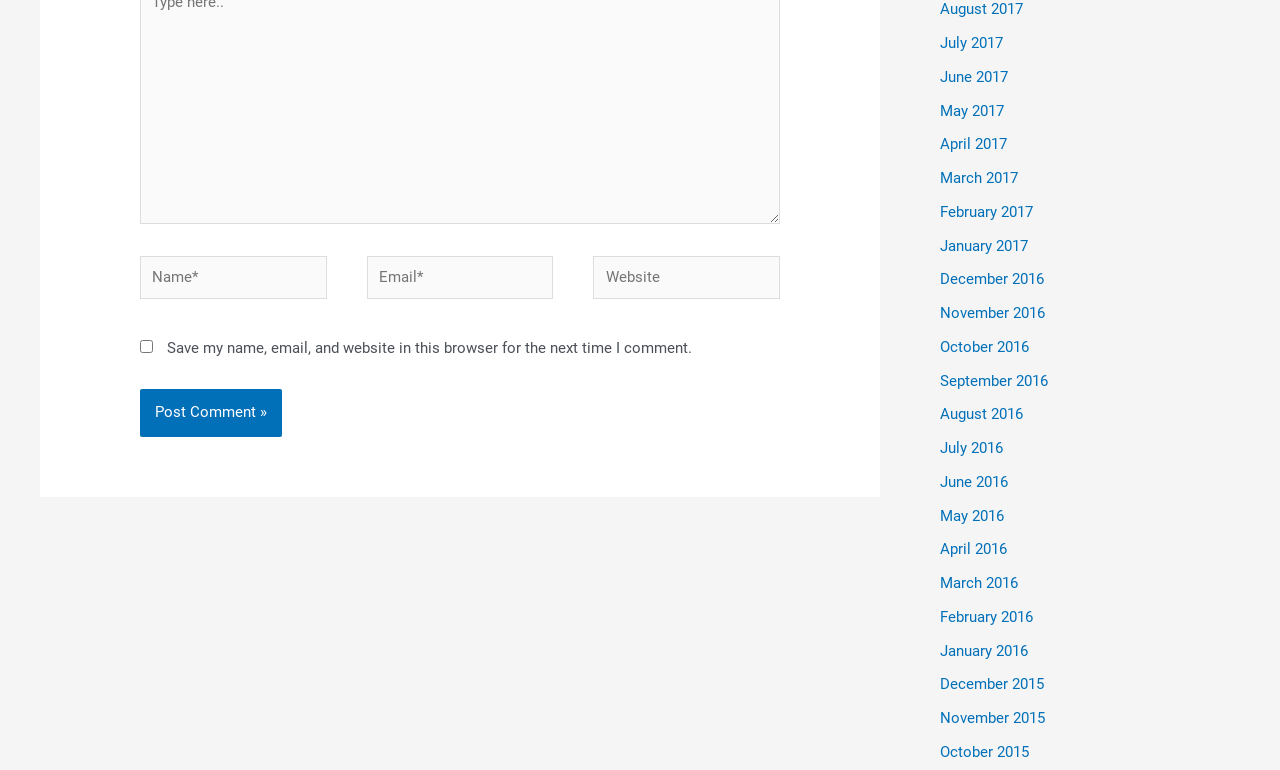Extract the bounding box for the UI element that matches this description: "name="submit" value="Post Comment »"".

[0.109, 0.505, 0.22, 0.567]